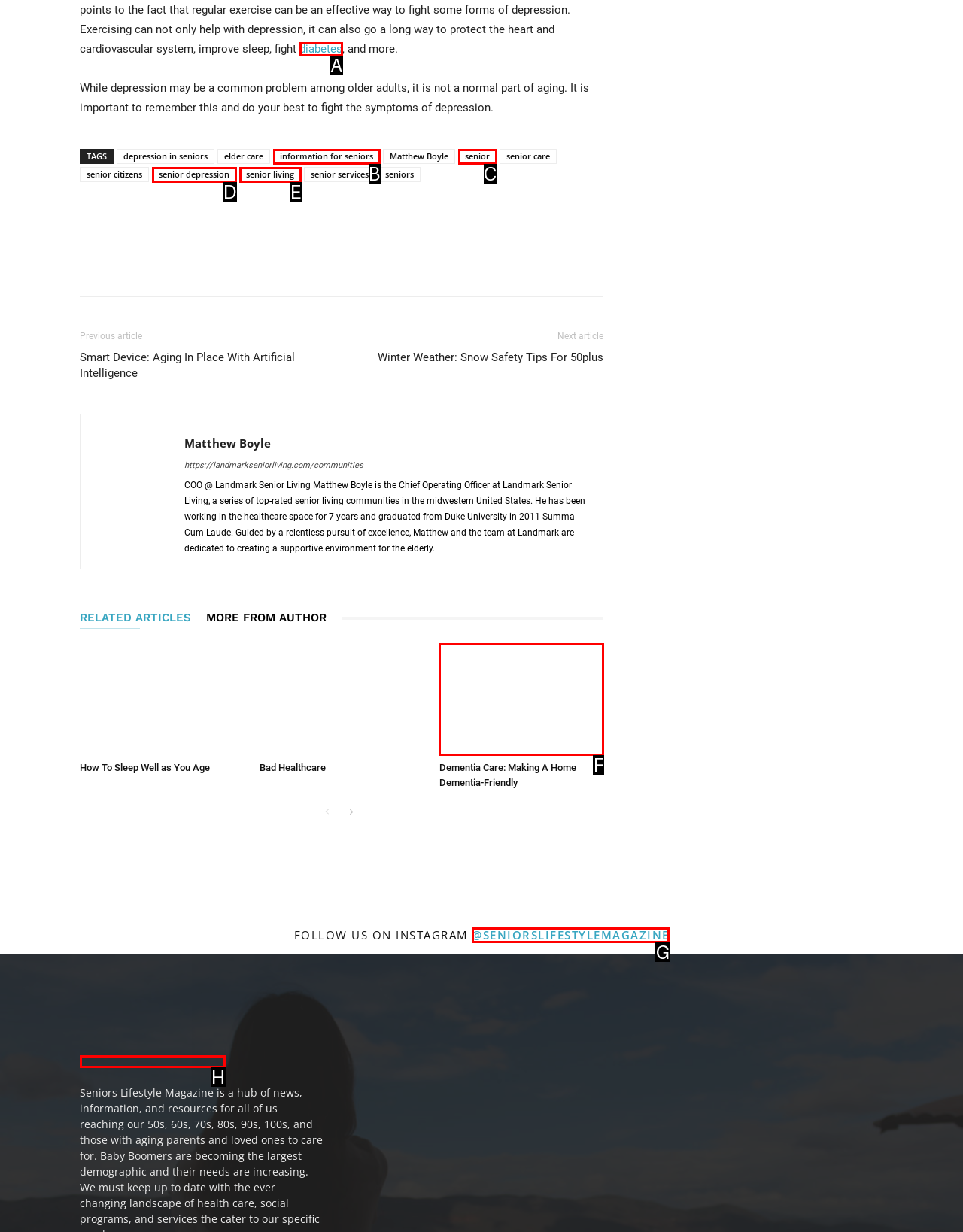Select the HTML element to finish the task: Click on the link about dementia care Reply with the letter of the correct option.

F